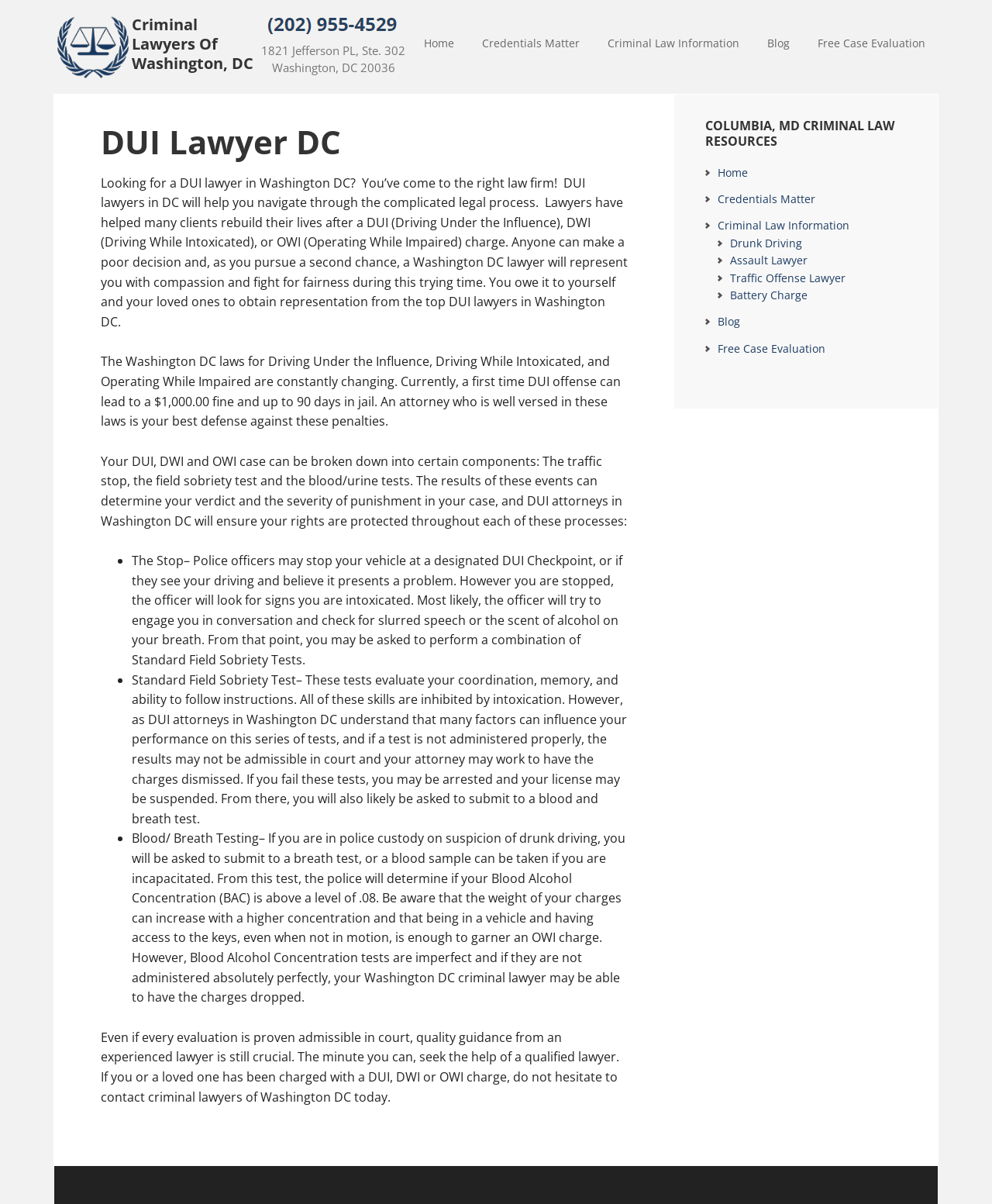Please specify the bounding box coordinates of the clickable section necessary to execute the following command: "Click the 'Credentials Matter' link".

[0.473, 0.005, 0.597, 0.068]